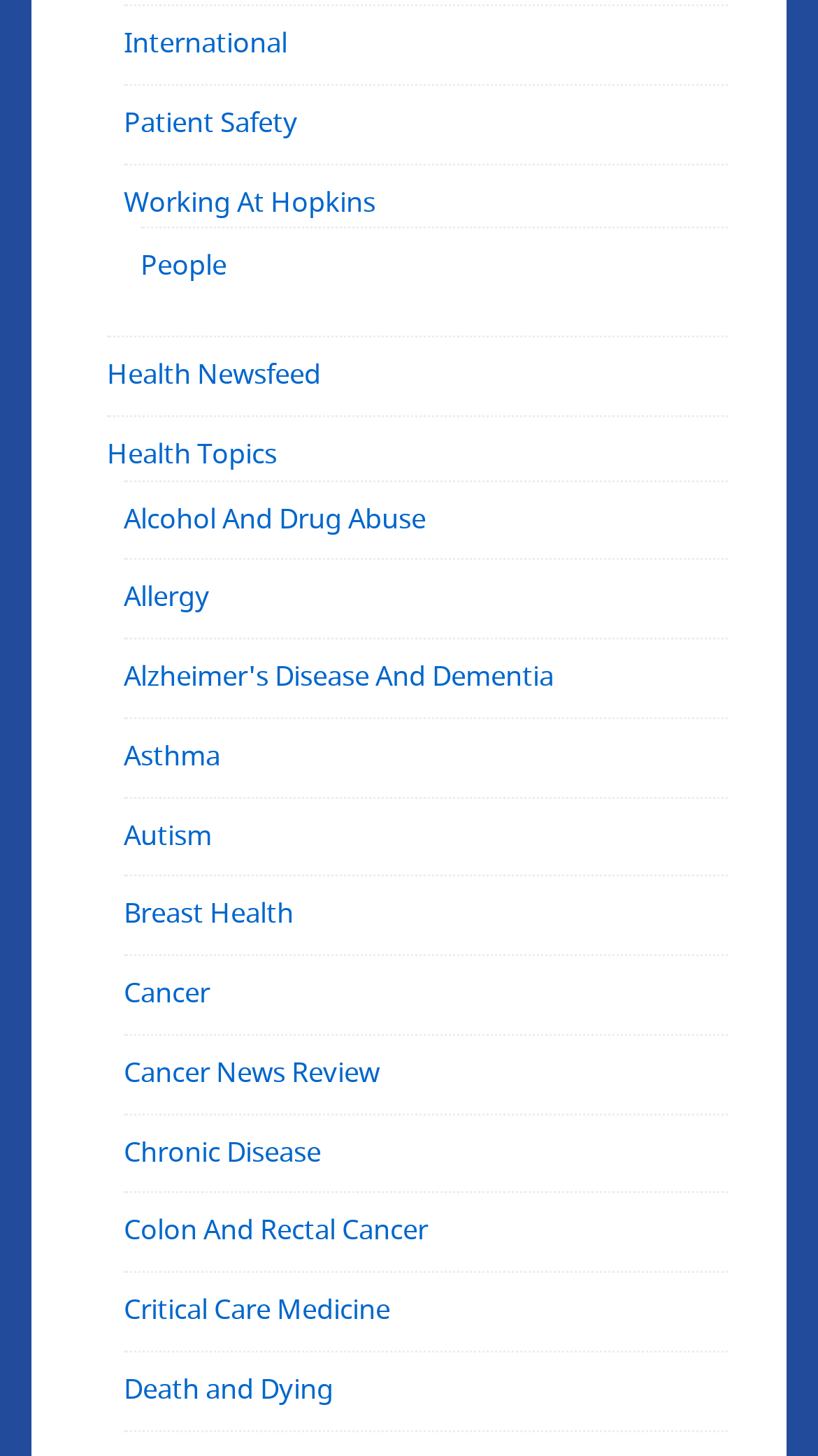Locate the bounding box coordinates of the element that should be clicked to execute the following instruction: "Explore Cancer News Review".

[0.151, 0.723, 0.464, 0.75]